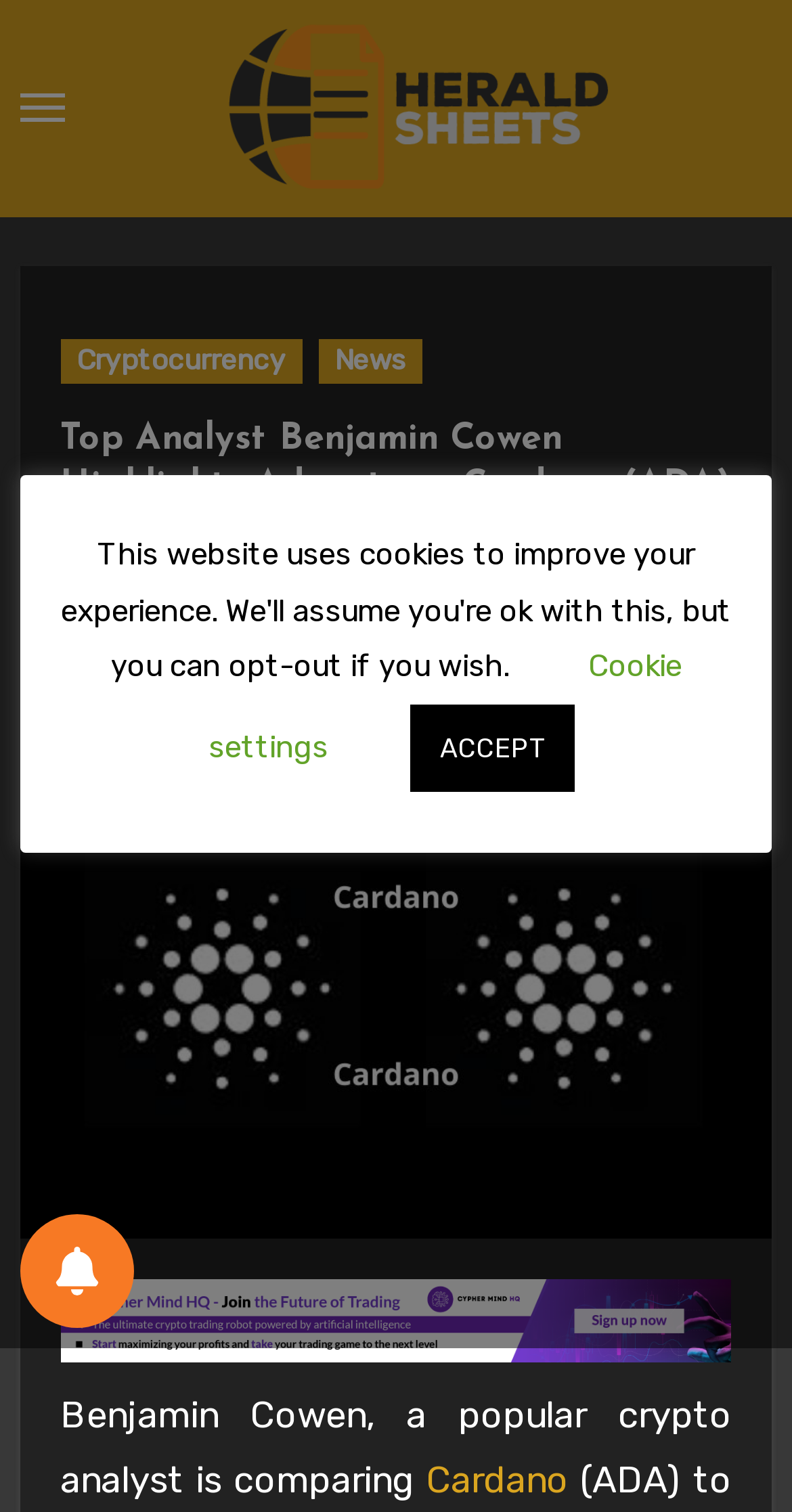Who is the author of the article? Using the information from the screenshot, answer with a single word or phrase.

Tobi Loba